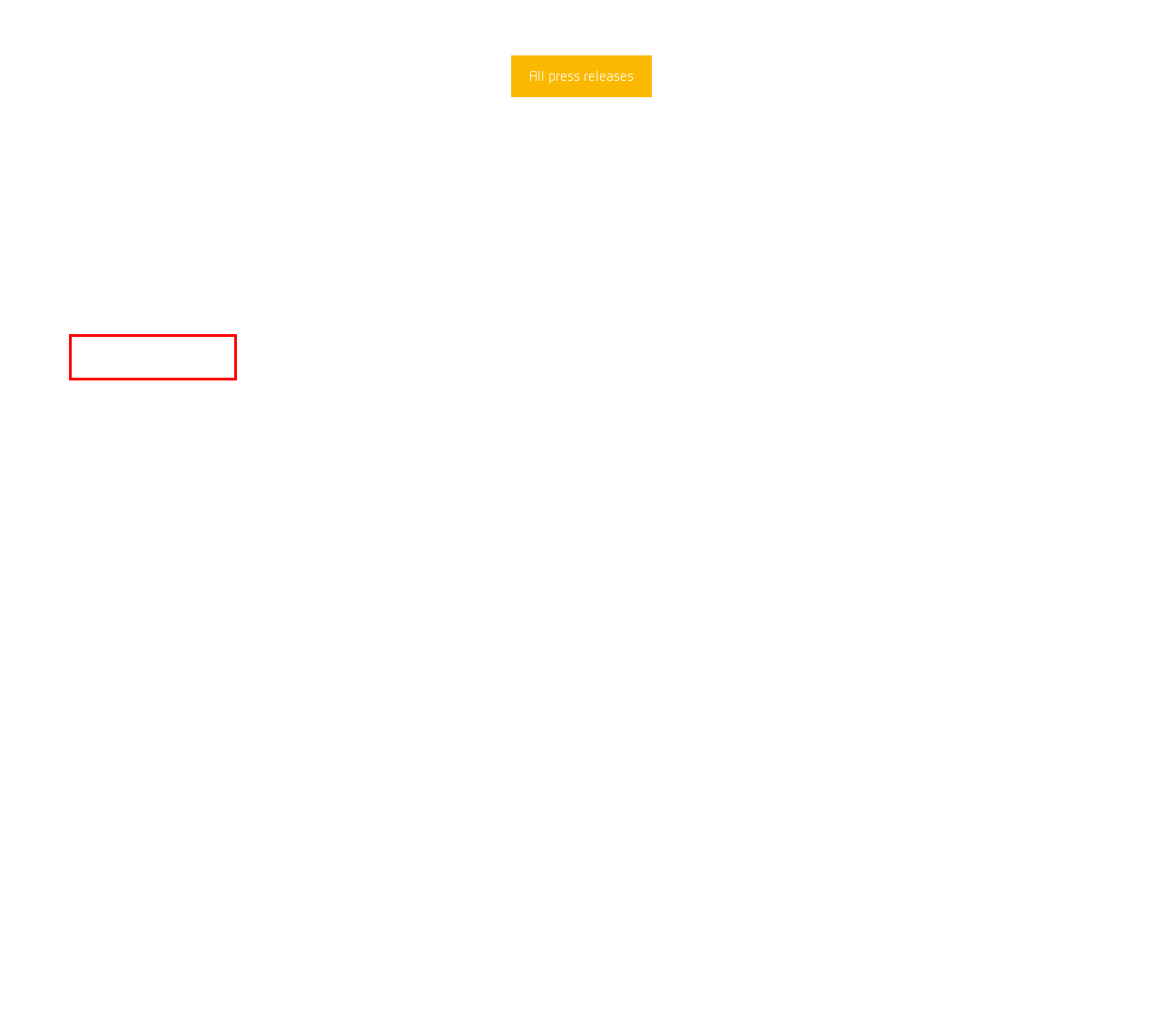You have a screenshot showing a webpage with a red bounding box around a UI element. Choose the webpage description that best matches the new page after clicking the highlighted element. Here are the options:
A. GDPR Policy and Your Data Rights - GOLDBECK SOLAR
B. International Locations - GOLDBECK SOLAR North America
C. Join our Team - GOLDBECK SOLAR North America
D. Terms & Conditions Policy - GOLDBECK SOLAR North America
E. Brochures and White Papers - GOLDBECK SOLAR North America
F. Canadian German Chamber of Industry and Commerce
G. Contact Us to Learn More - GOLDBECK SOLAR North America
H. Welcome to Solar Nova Scotia | Solar Nova Scotia

A